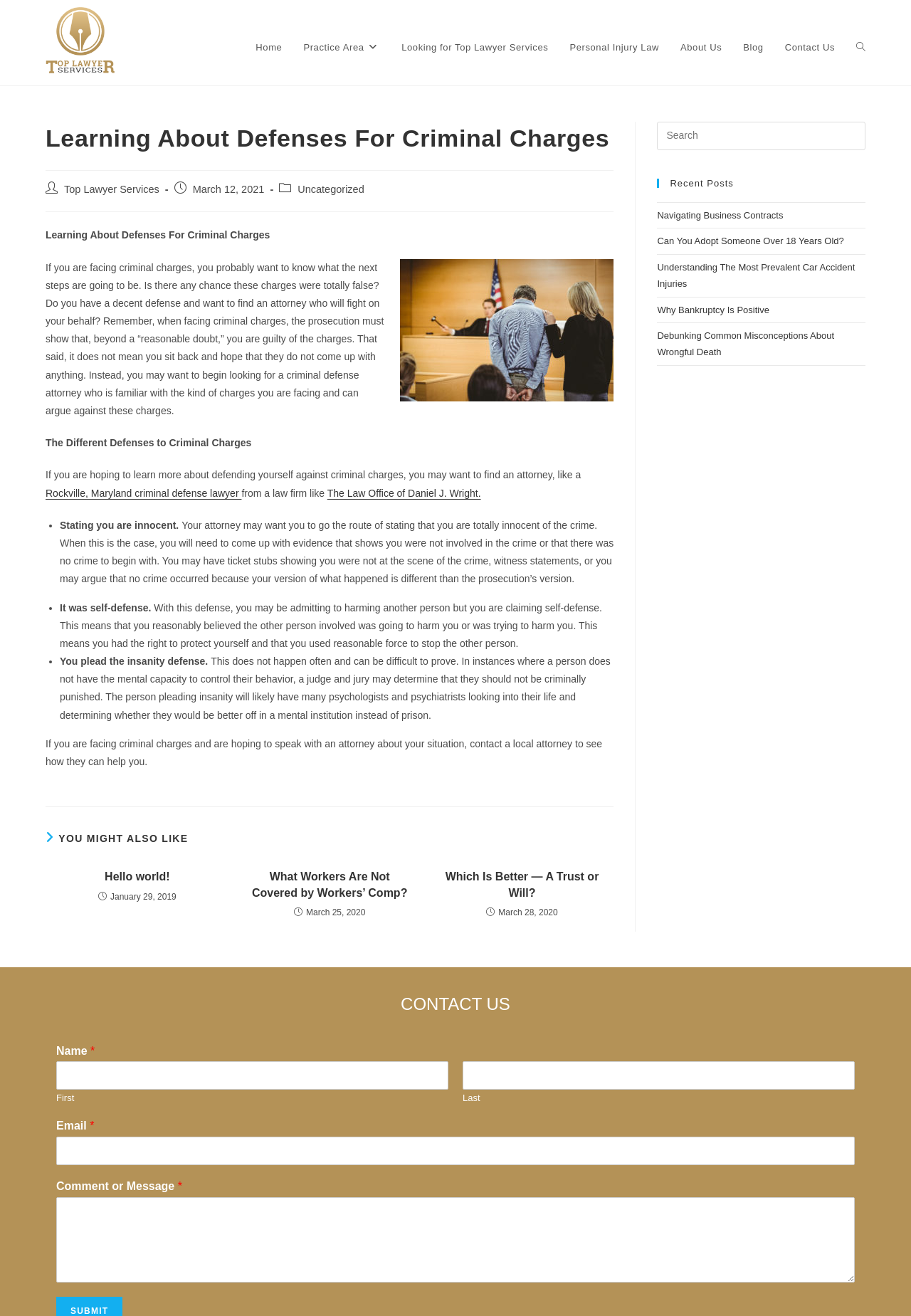What is the name of the law firm mentioned in the article?
Offer a detailed and full explanation in response to the question.

The law firm is mentioned in the article as an example of a law firm that a person facing criminal charges may want to contact to see how they can help.